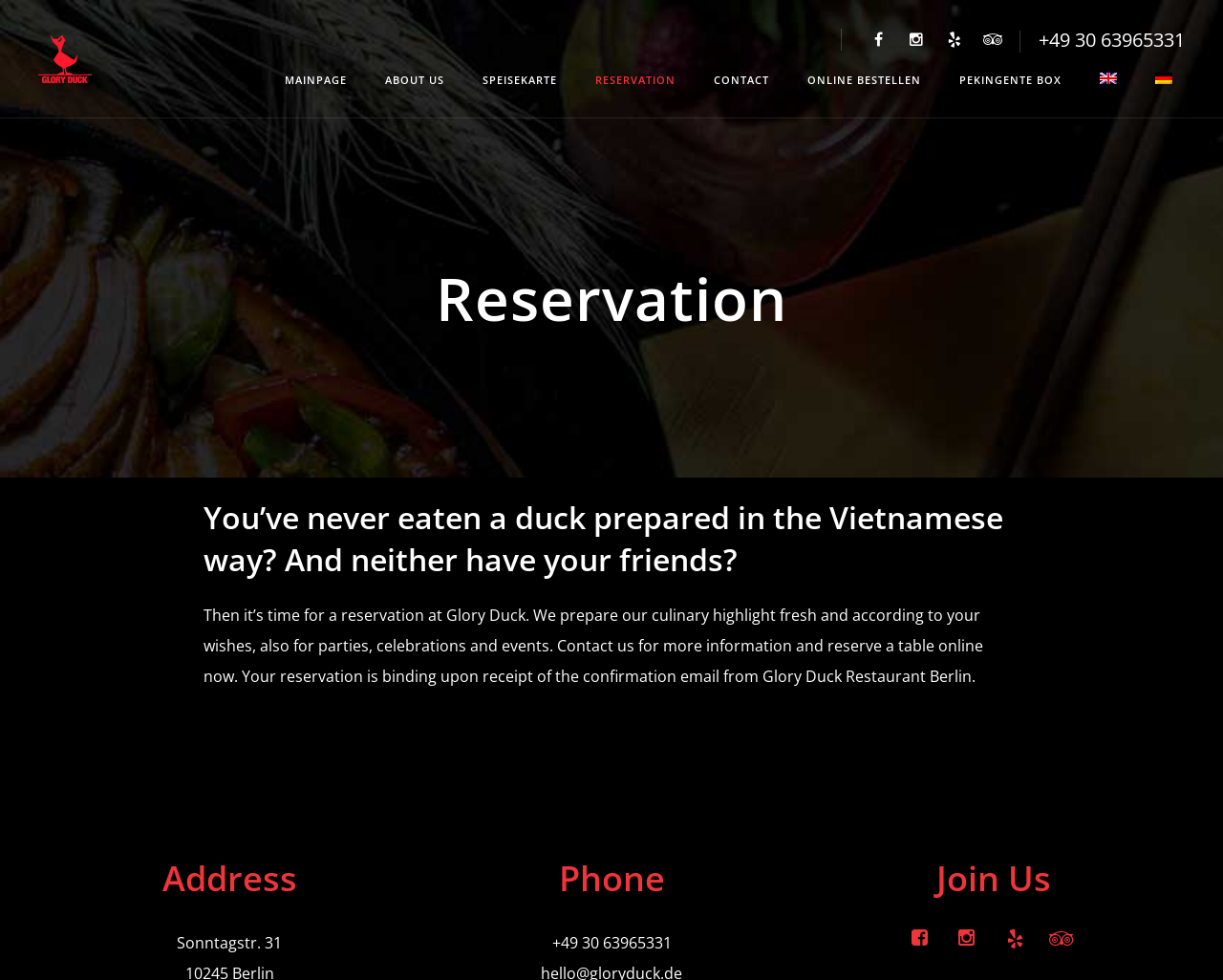Using the element description: "alt="Glory Duck - Asian Restaurant"", determine the bounding box coordinates. The coordinates should be in the format [left, top, right, bottom], with values between 0 and 1.

[0.031, 0.036, 0.144, 0.085]